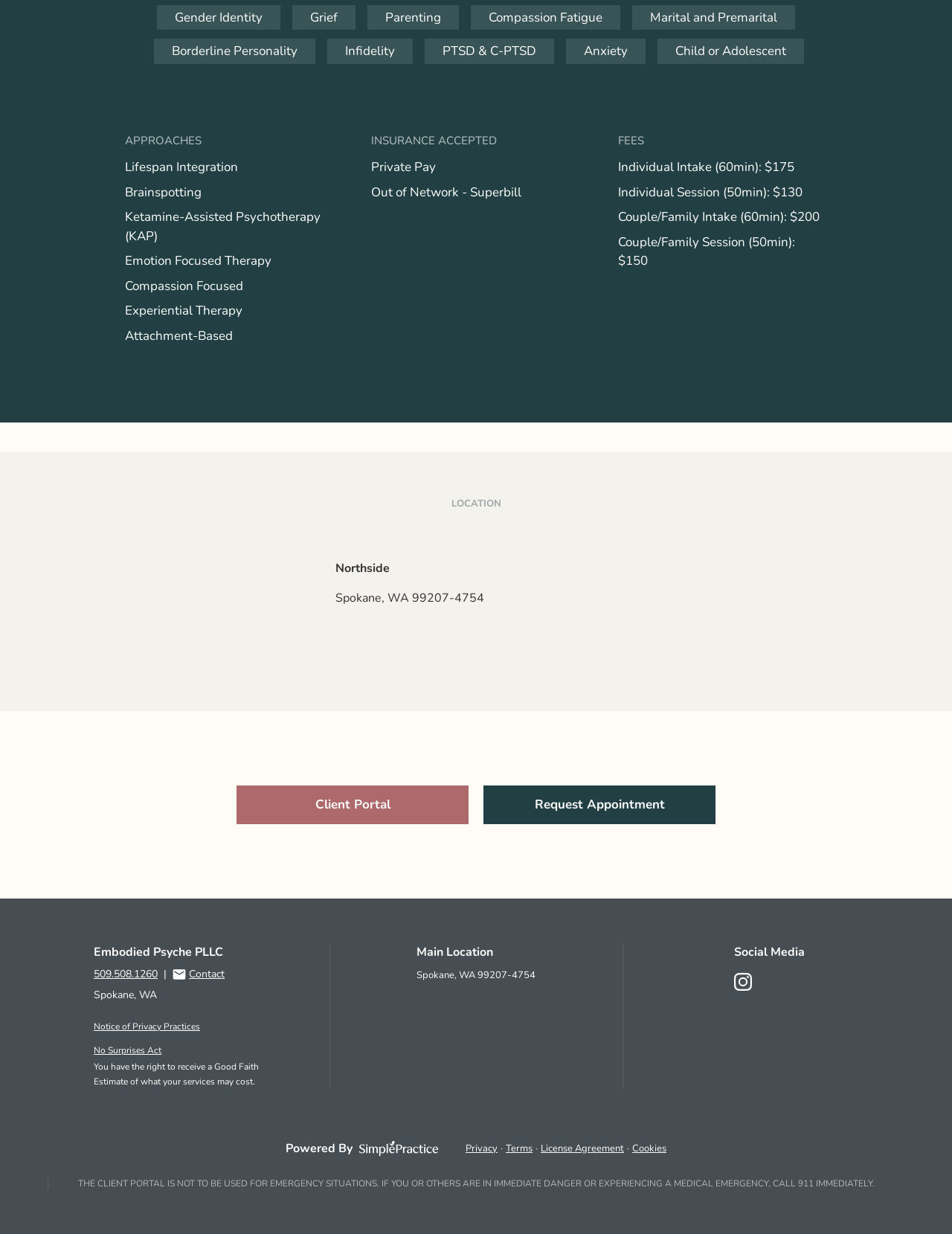What is the cost of an individual intake session?
Look at the image and respond with a one-word or short phrase answer.

$175